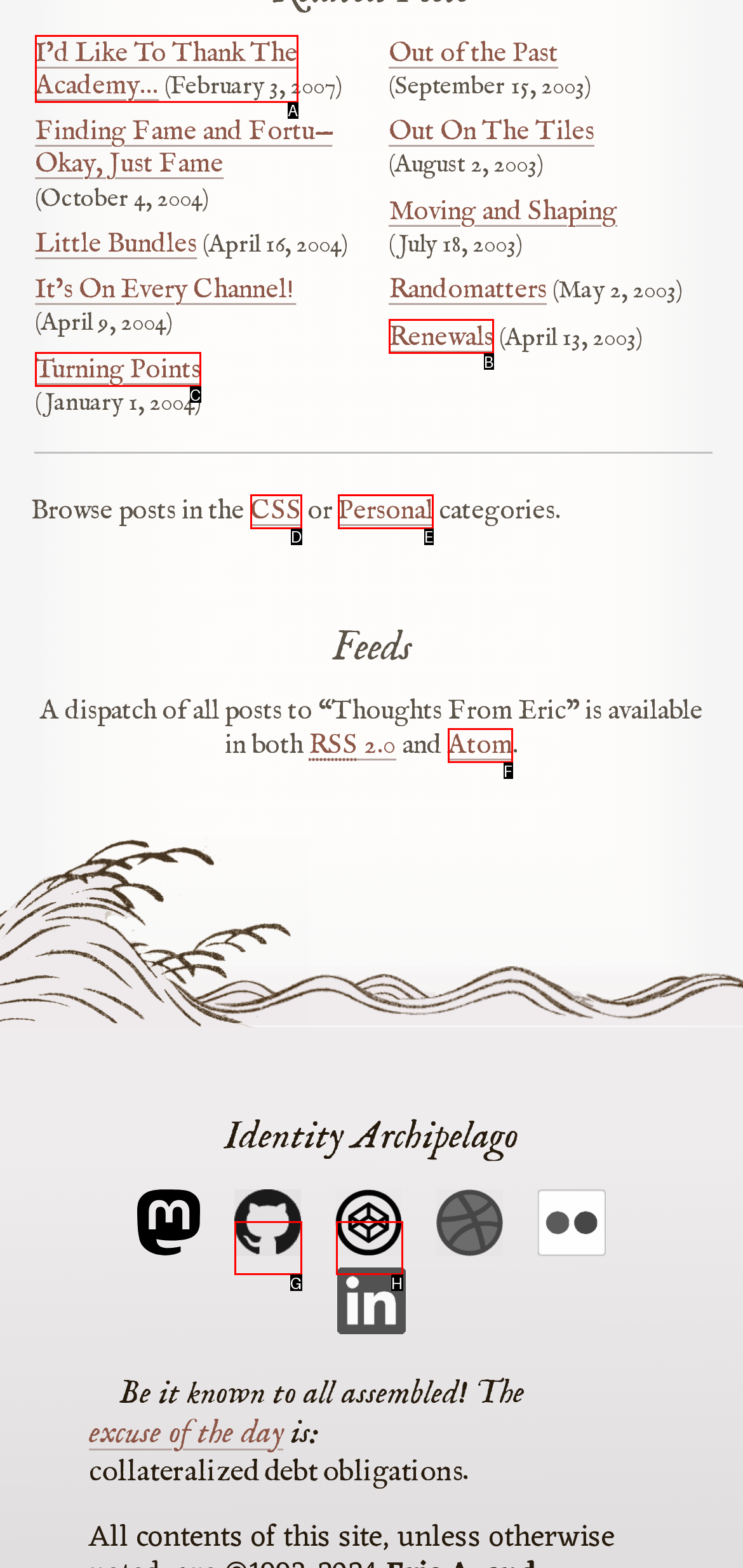Choose the letter of the UI element that aligns with the following description: Turning Points
State your answer as the letter from the listed options.

C